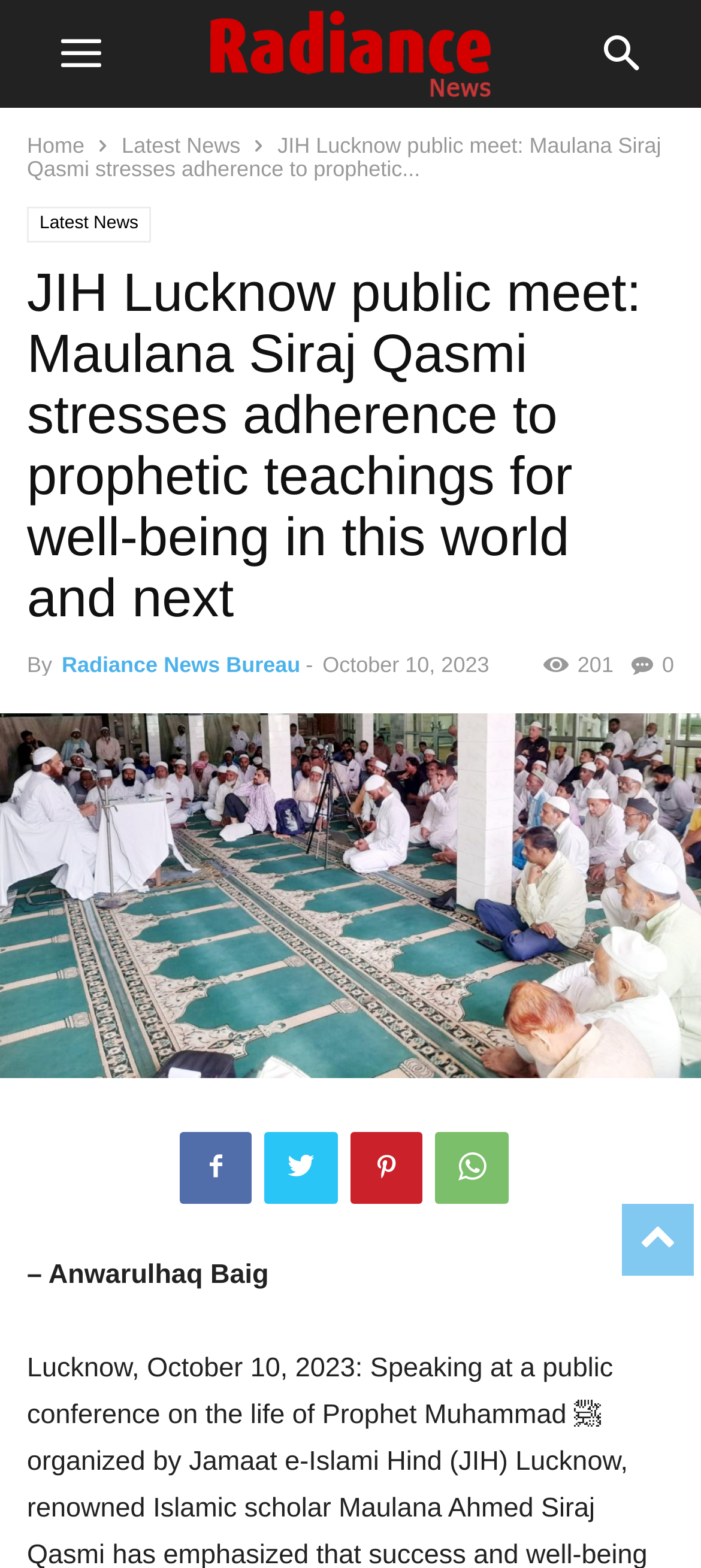Extract the bounding box coordinates for the described element: "Radiance News Bureau". The coordinates should be represented as four float numbers between 0 and 1: [left, top, right, bottom].

[0.088, 0.416, 0.428, 0.432]